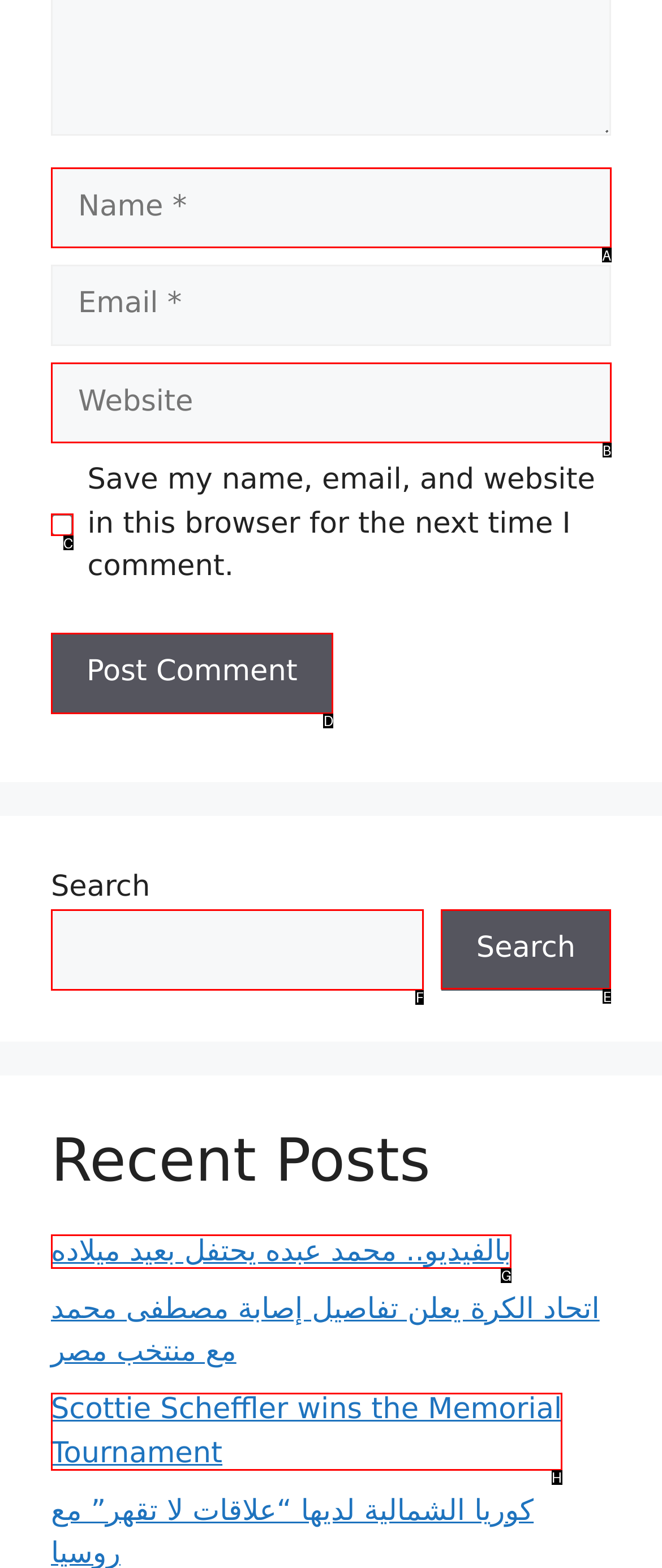Identify the correct UI element to click to follow this instruction: Search
Respond with the letter of the appropriate choice from the displayed options.

E